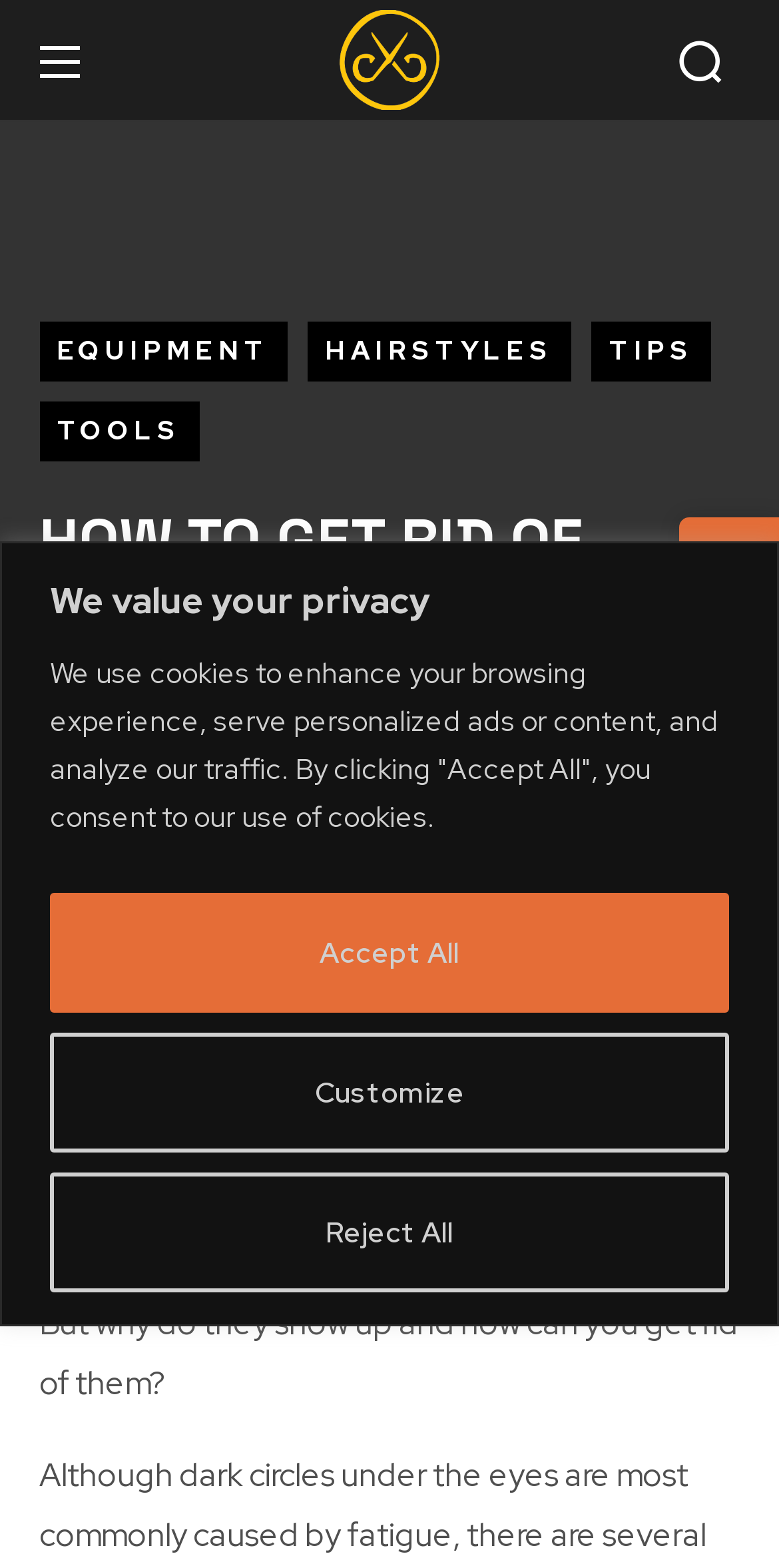Provide the bounding box coordinates of the UI element that matches the description: "Facebook".

None